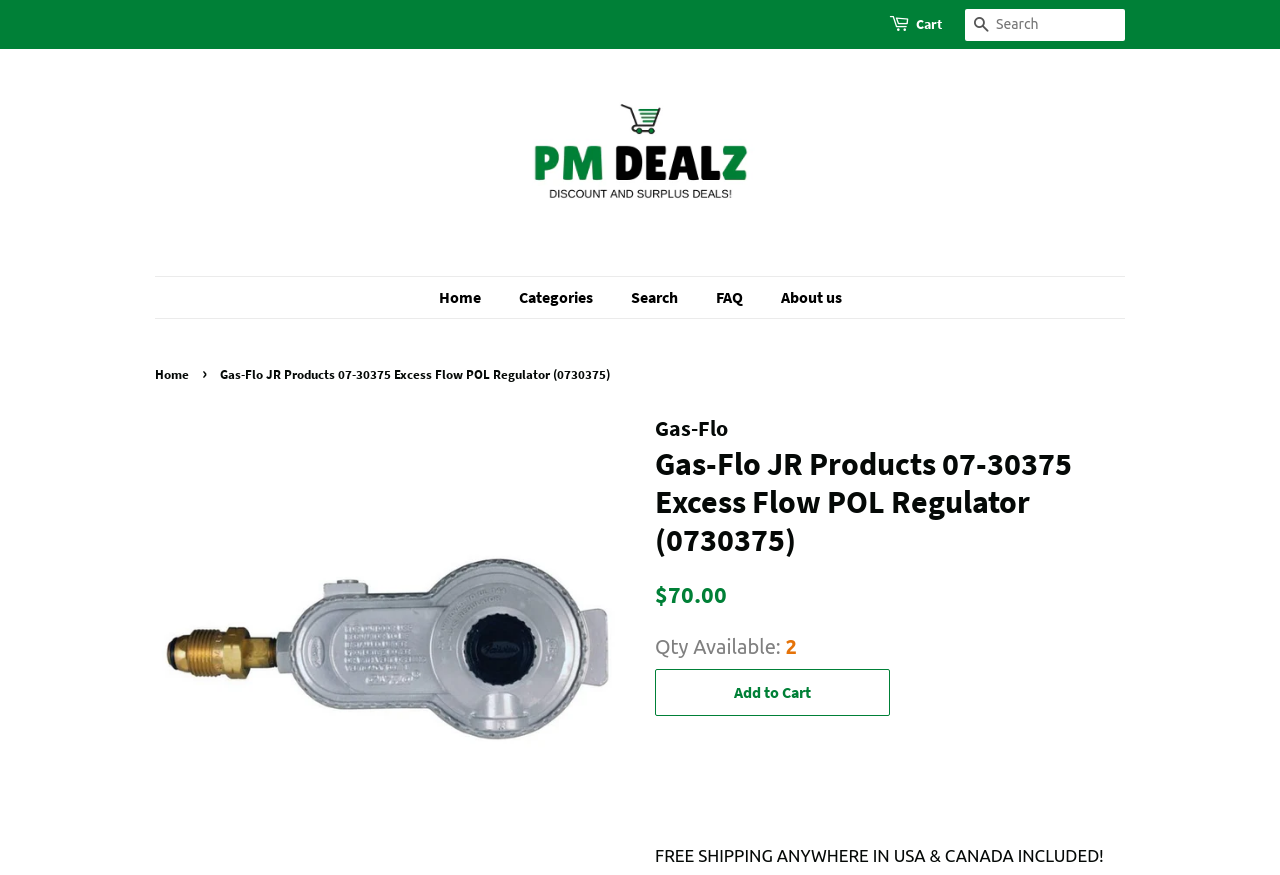Generate the text of the webpage's primary heading.

Gas-Flo JR Products 07-30375 Excess Flow POL Regulator (0730375)